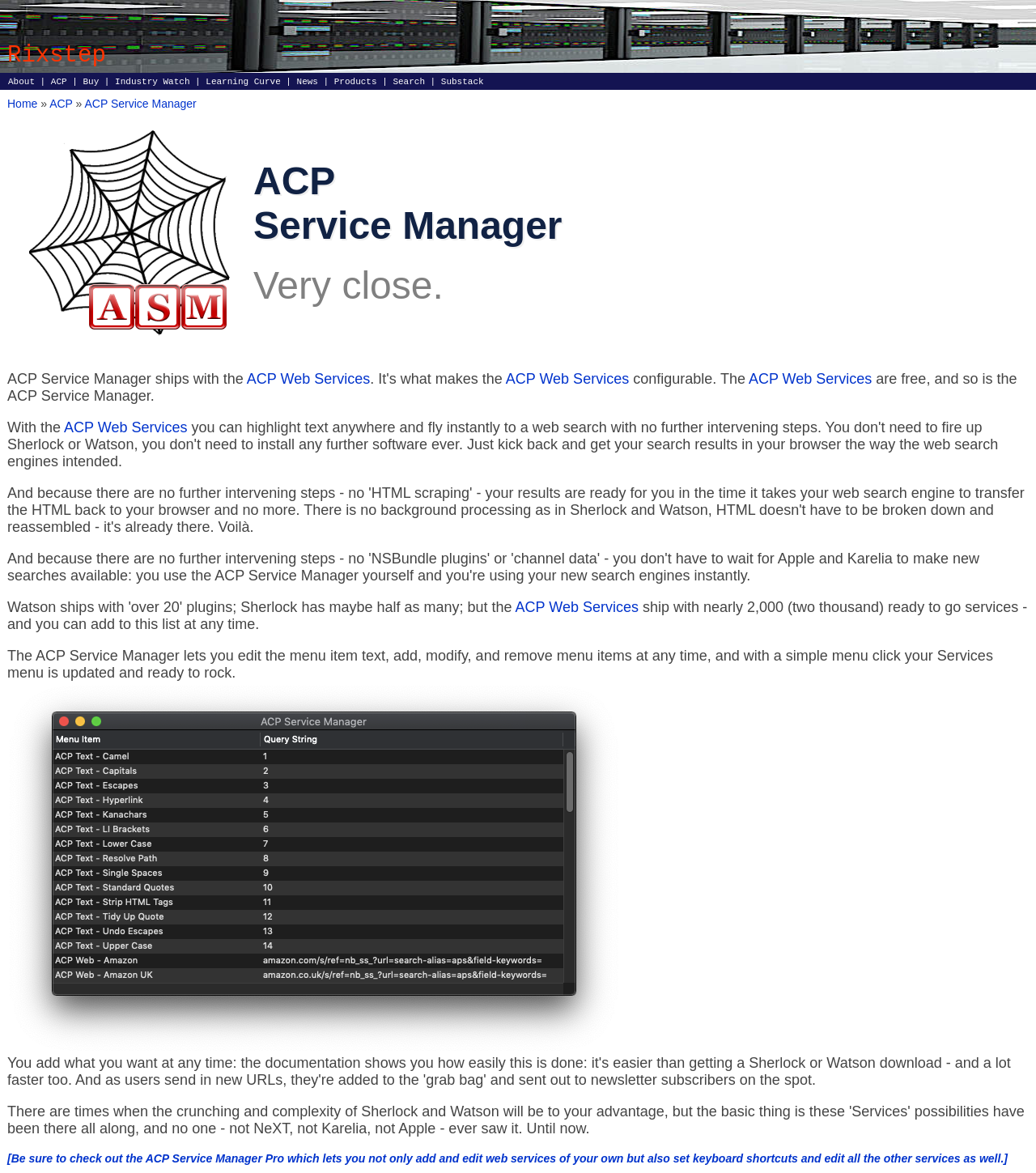Locate the bounding box coordinates of the clickable region necessary to complete the following instruction: "Click the ACP Service Manager Pro link". Provide the coordinates in the format of four float numbers between 0 and 1, i.e., [left, top, right, bottom].

[0.007, 0.982, 0.973, 0.993]